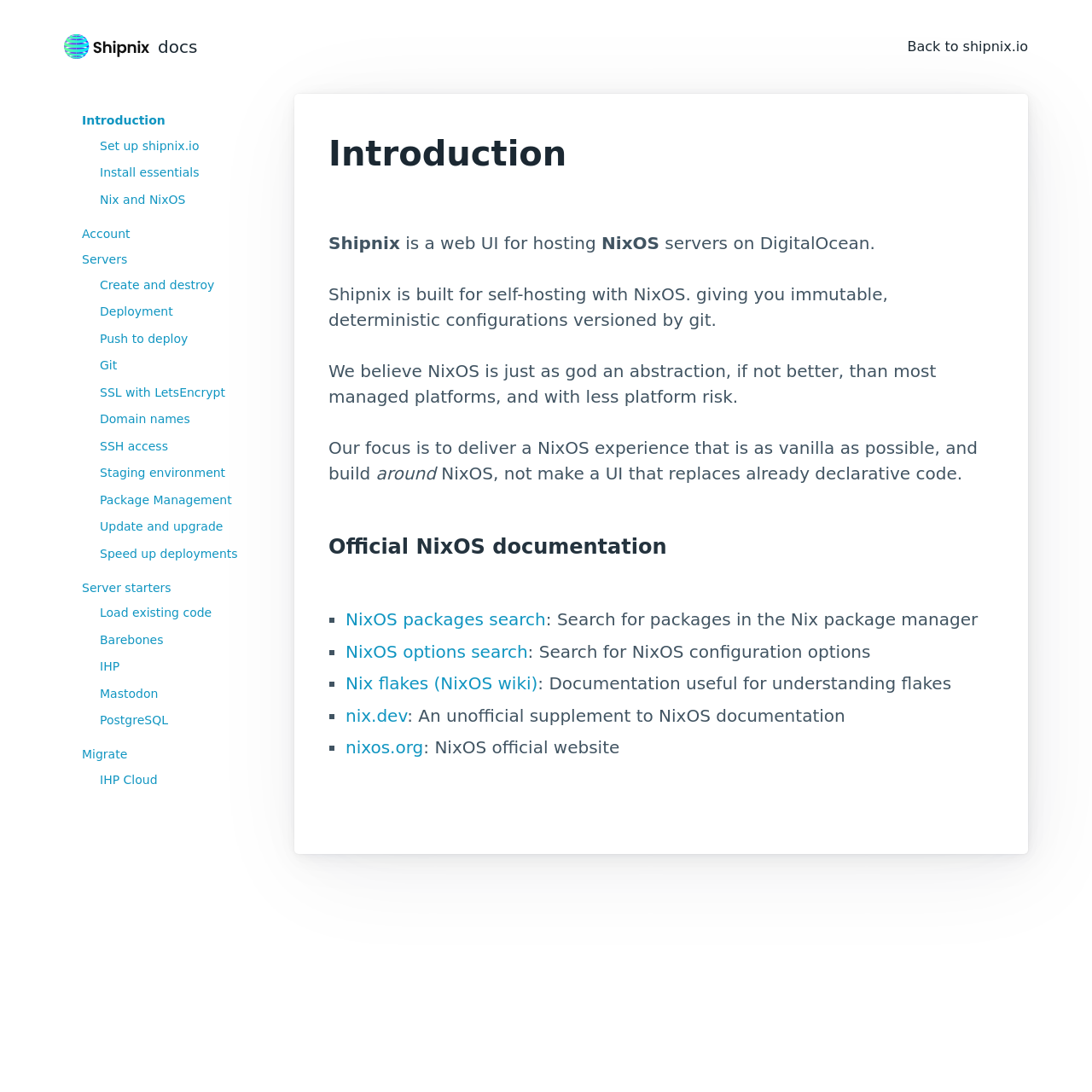Given the element description: "Migrate", predict the bounding box coordinates of this UI element. The coordinates must be four float numbers between 0 and 1, given as [left, top, right, bottom].

[0.075, 0.683, 0.253, 0.699]